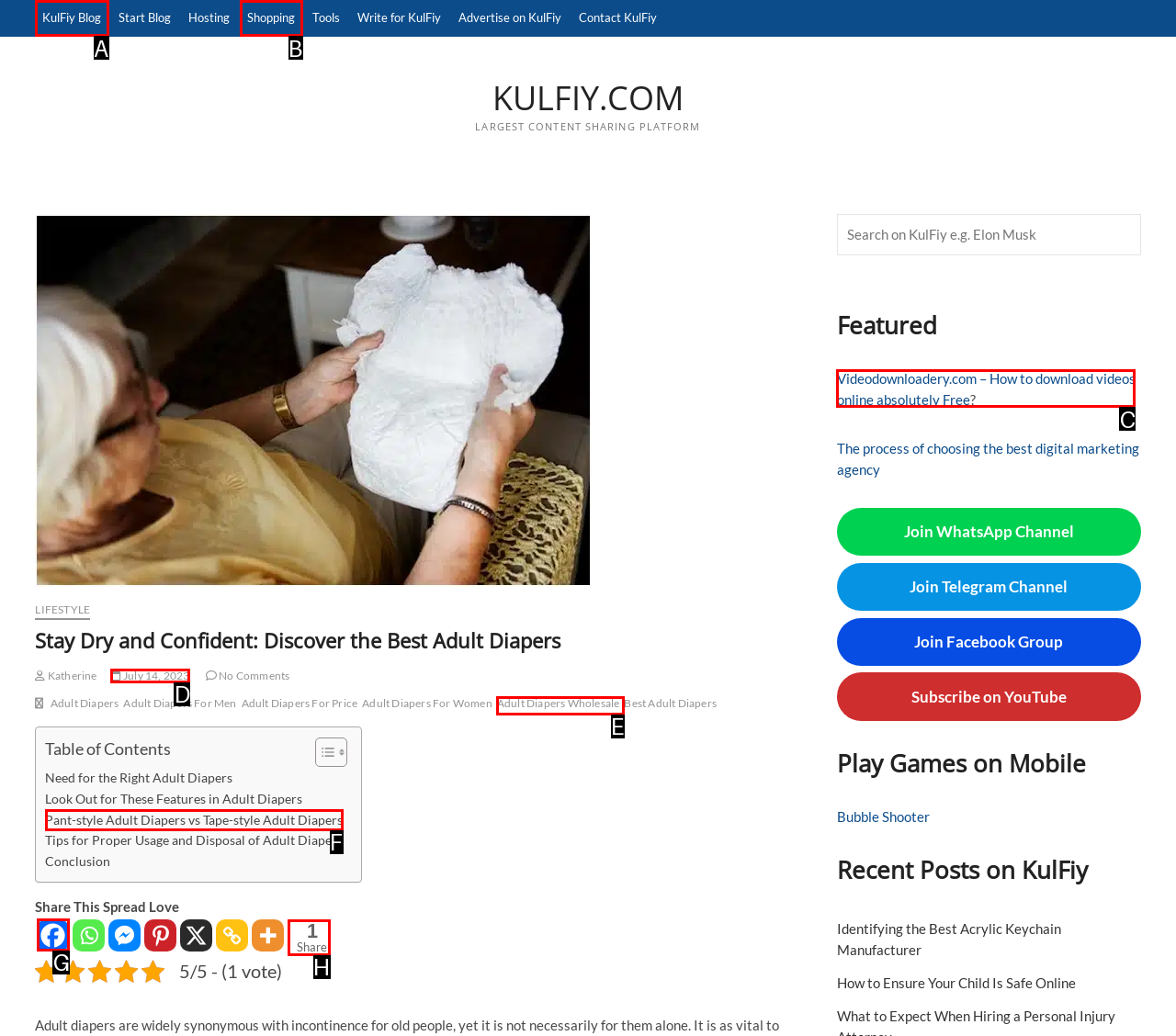Select the appropriate letter to fulfill the given instruction: Share this on Facebook
Provide the letter of the correct option directly.

G